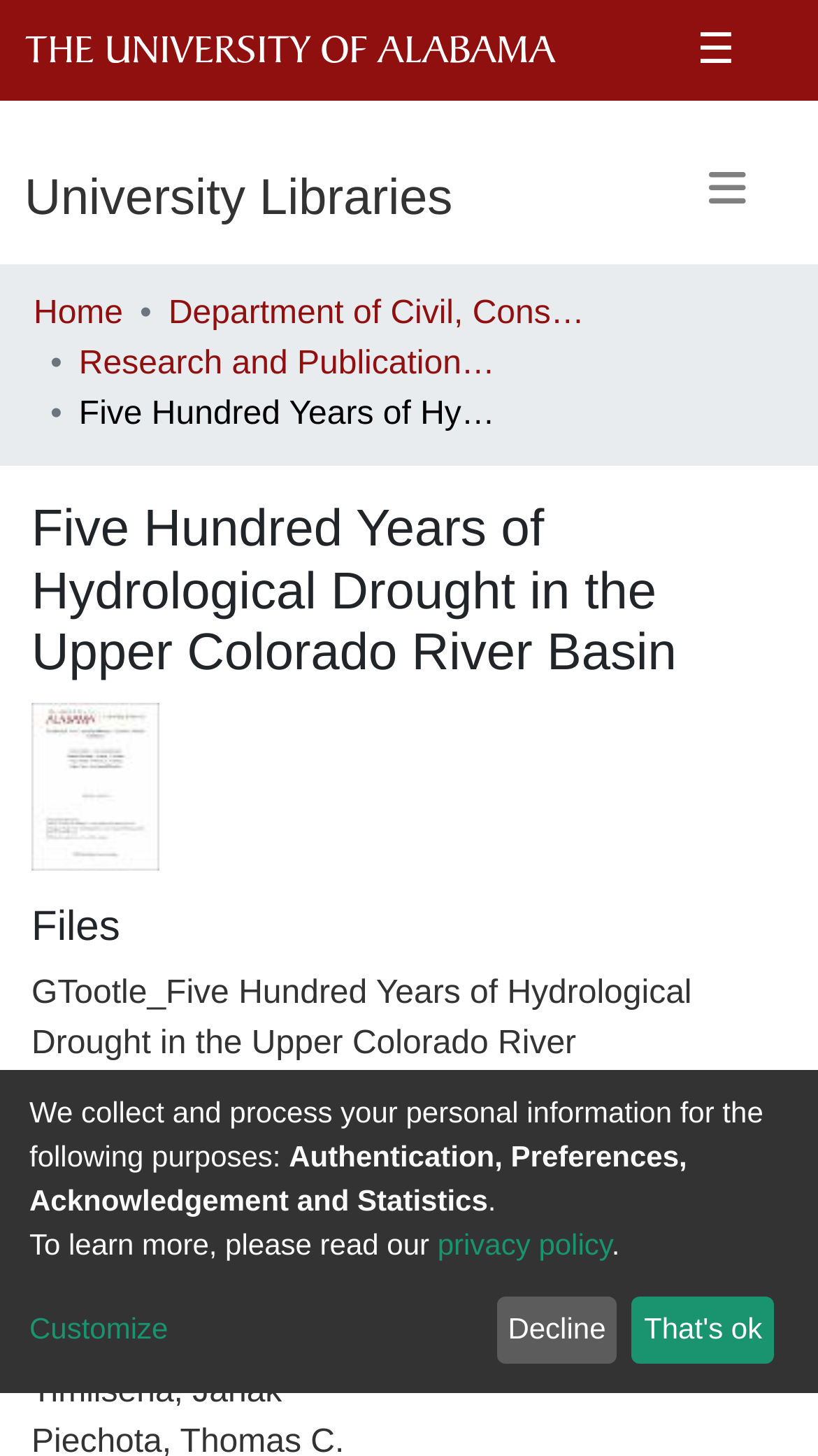Locate the bounding box coordinates of the clickable region to complete the following instruction: "View Communities & Collections."

[0.041, 0.137, 0.531, 0.195]